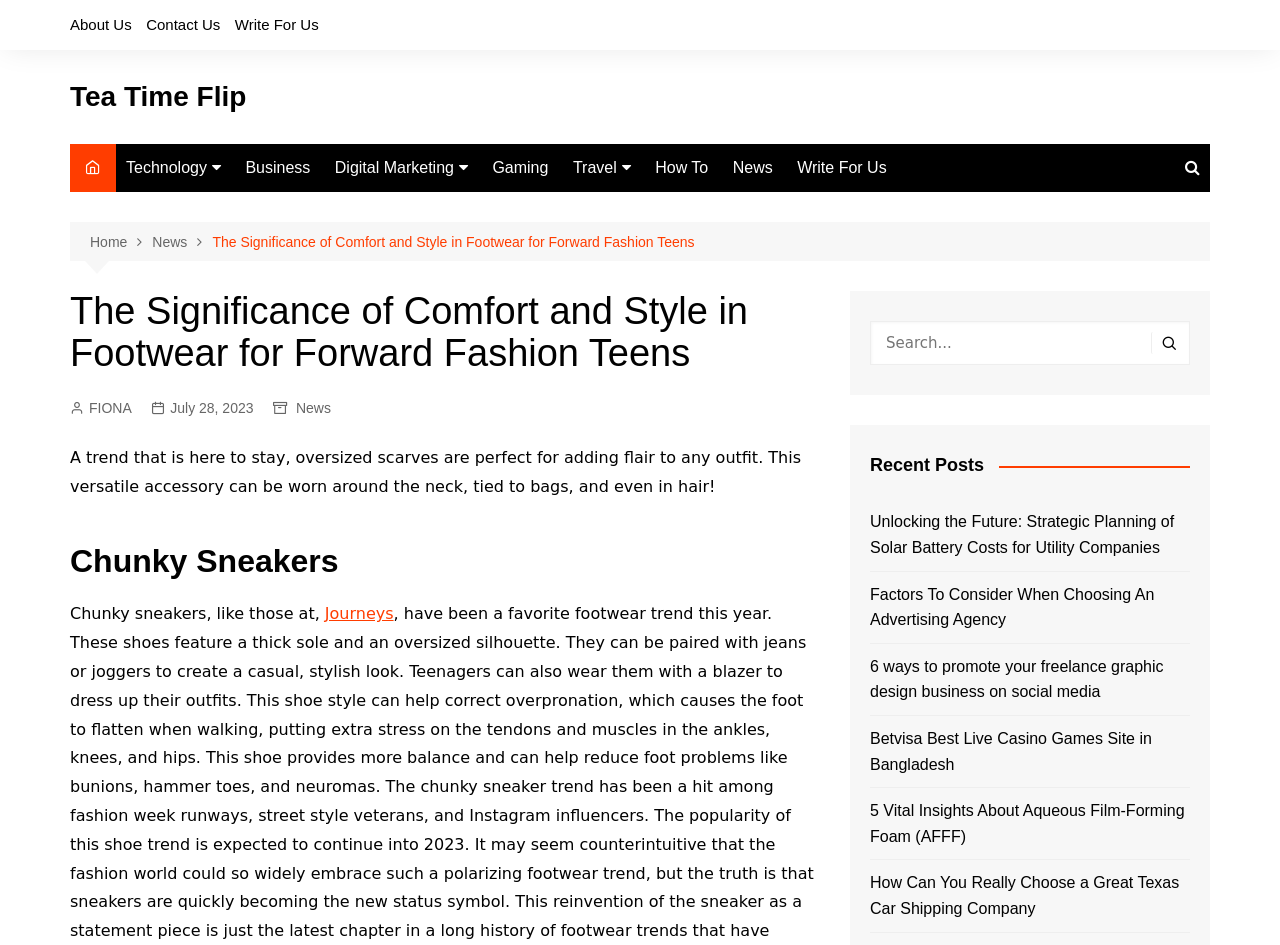Given the element description Business, identify the bounding box coordinates for the UI element on the webpage screenshot. The format should be (top-left x, top-left y, bottom-right x, bottom-right y), with values between 0 and 1.

[0.184, 0.152, 0.25, 0.203]